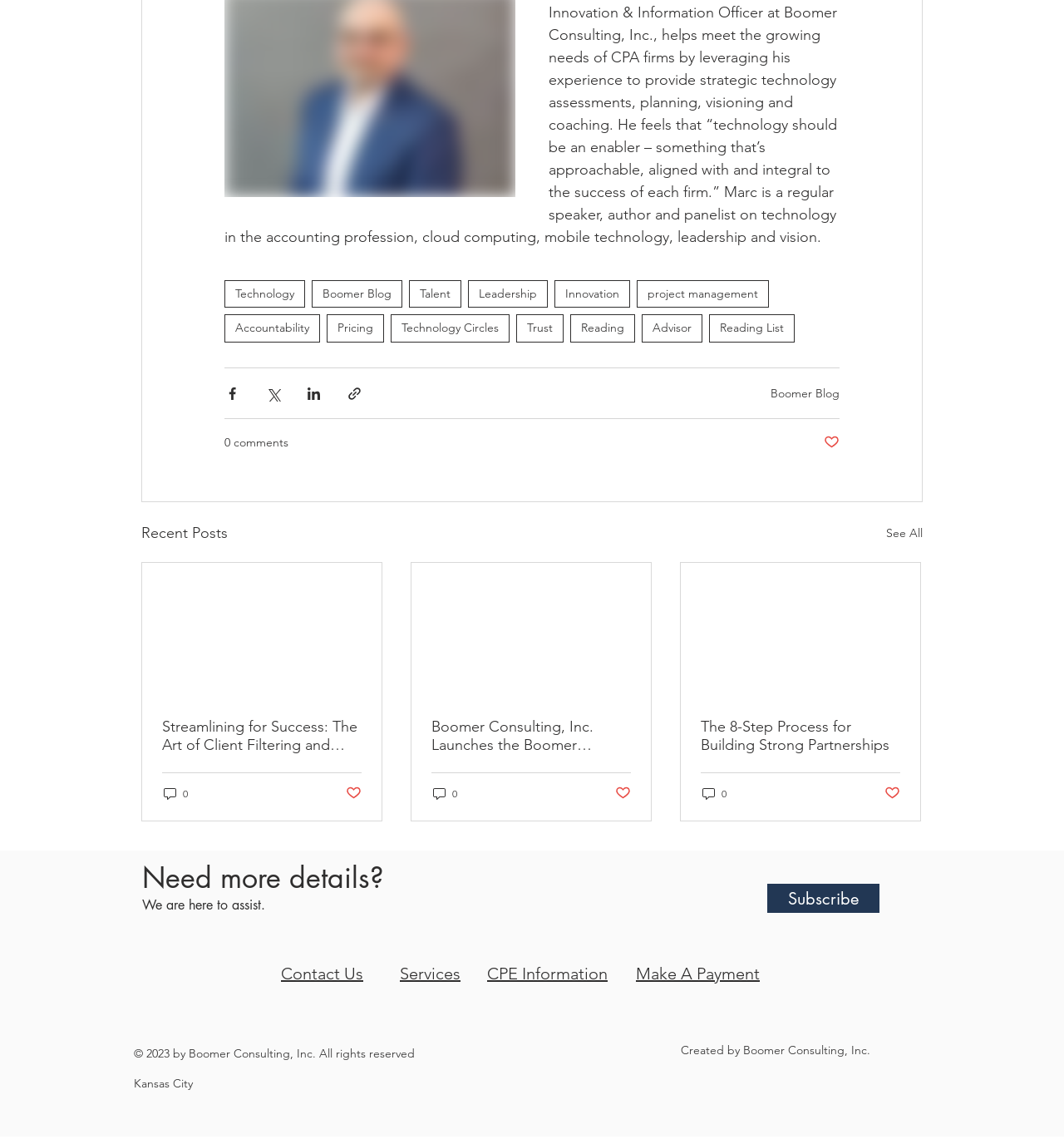Provide a brief response to the question below using one word or phrase:
What is the text of the heading above the 'Contact Us' link?

Need more details?